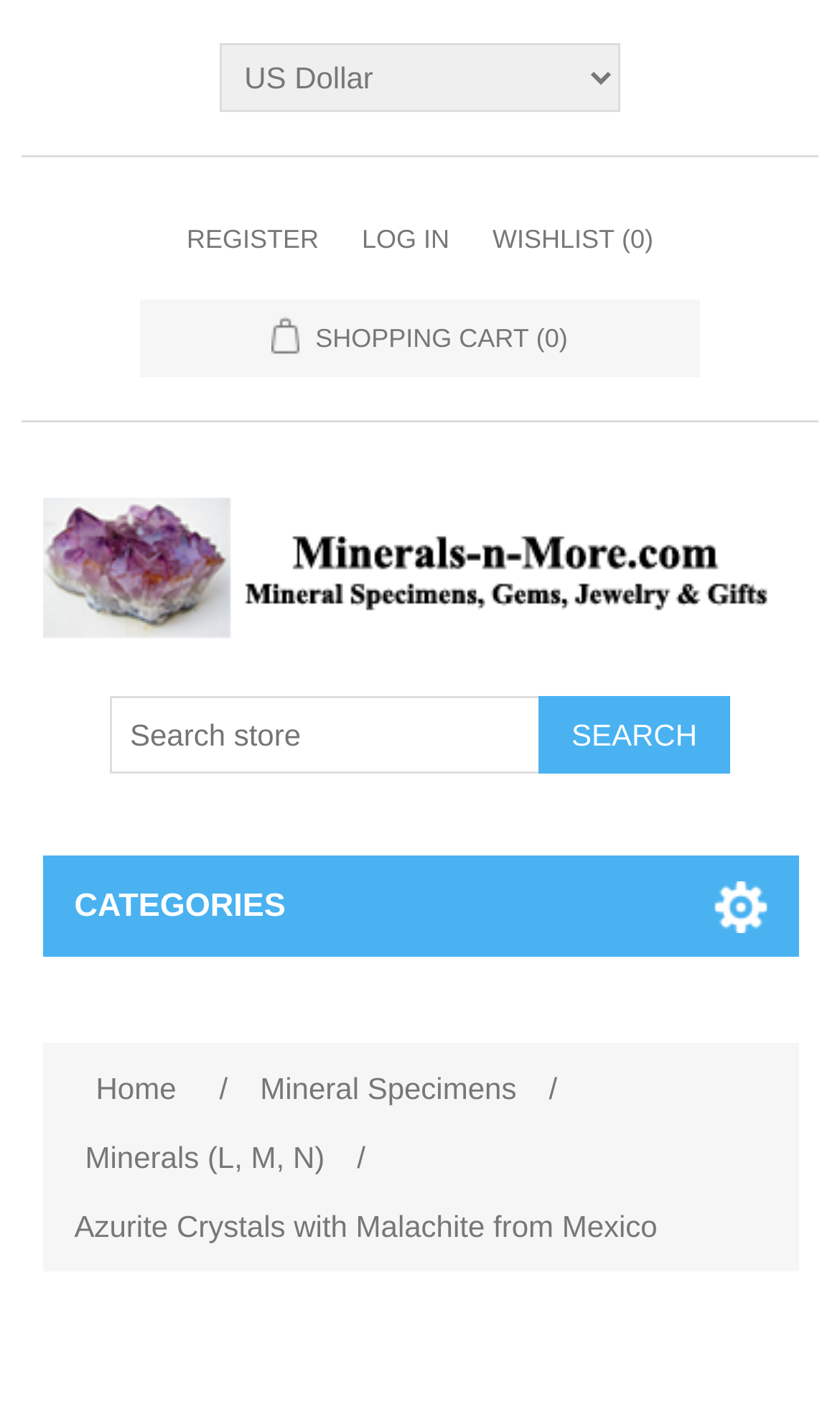Identify the bounding box coordinates of the element to click to follow this instruction: 'Select currency'. Ensure the coordinates are four float values between 0 and 1, provided as [left, top, right, bottom].

[0.262, 0.031, 0.738, 0.079]